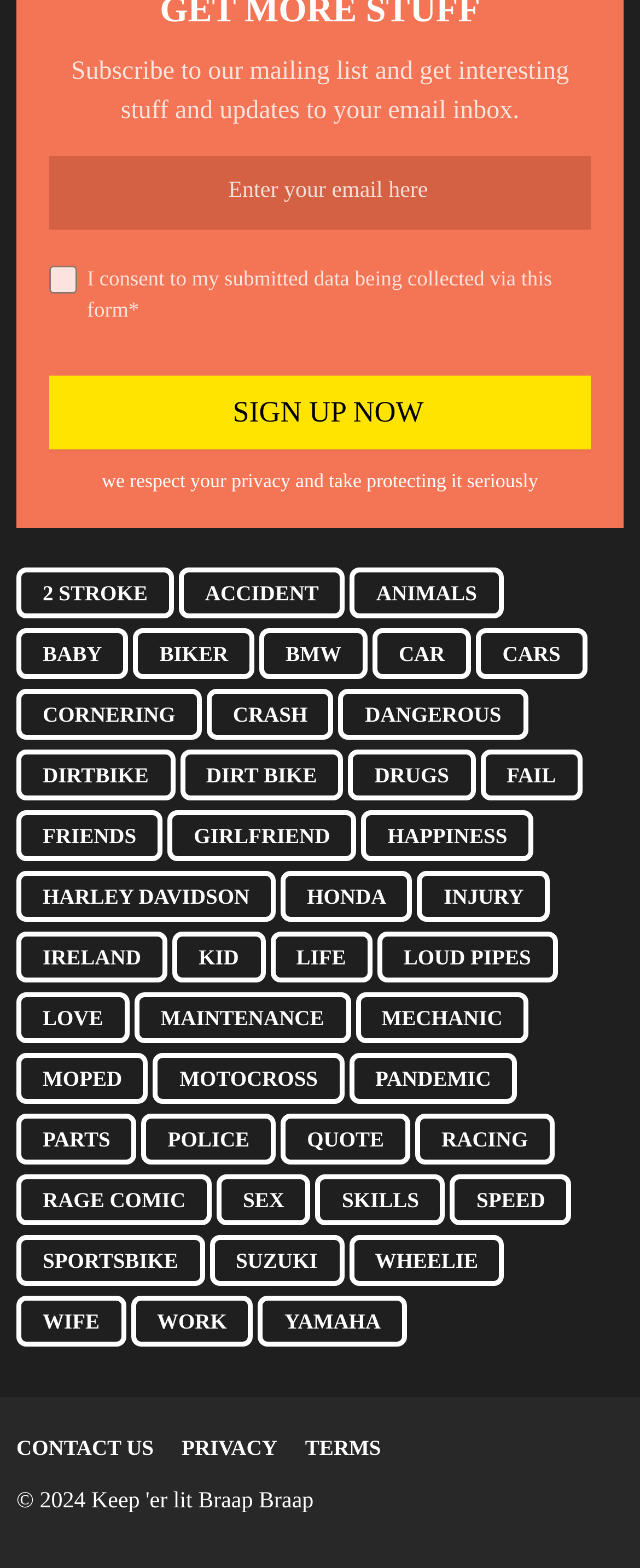Predict the bounding box coordinates of the area that should be clicked to accomplish the following instruction: "Check the consent checkbox". The bounding box coordinates should consist of four float numbers between 0 and 1, i.e., [left, top, right, bottom].

[0.077, 0.169, 0.121, 0.187]